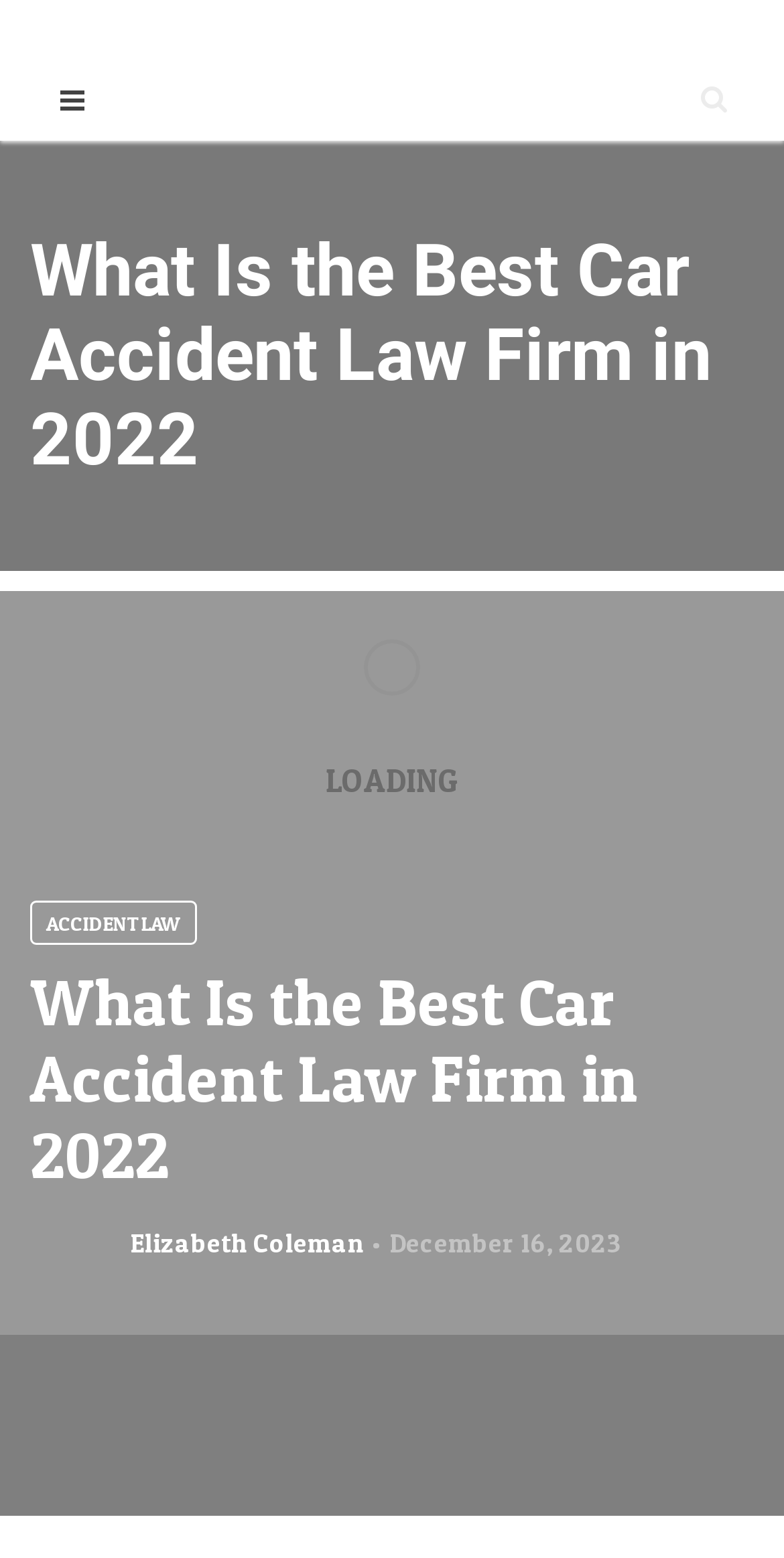When was the article published?
Based on the screenshot, provide a one-word or short-phrase response.

December 16, 2023